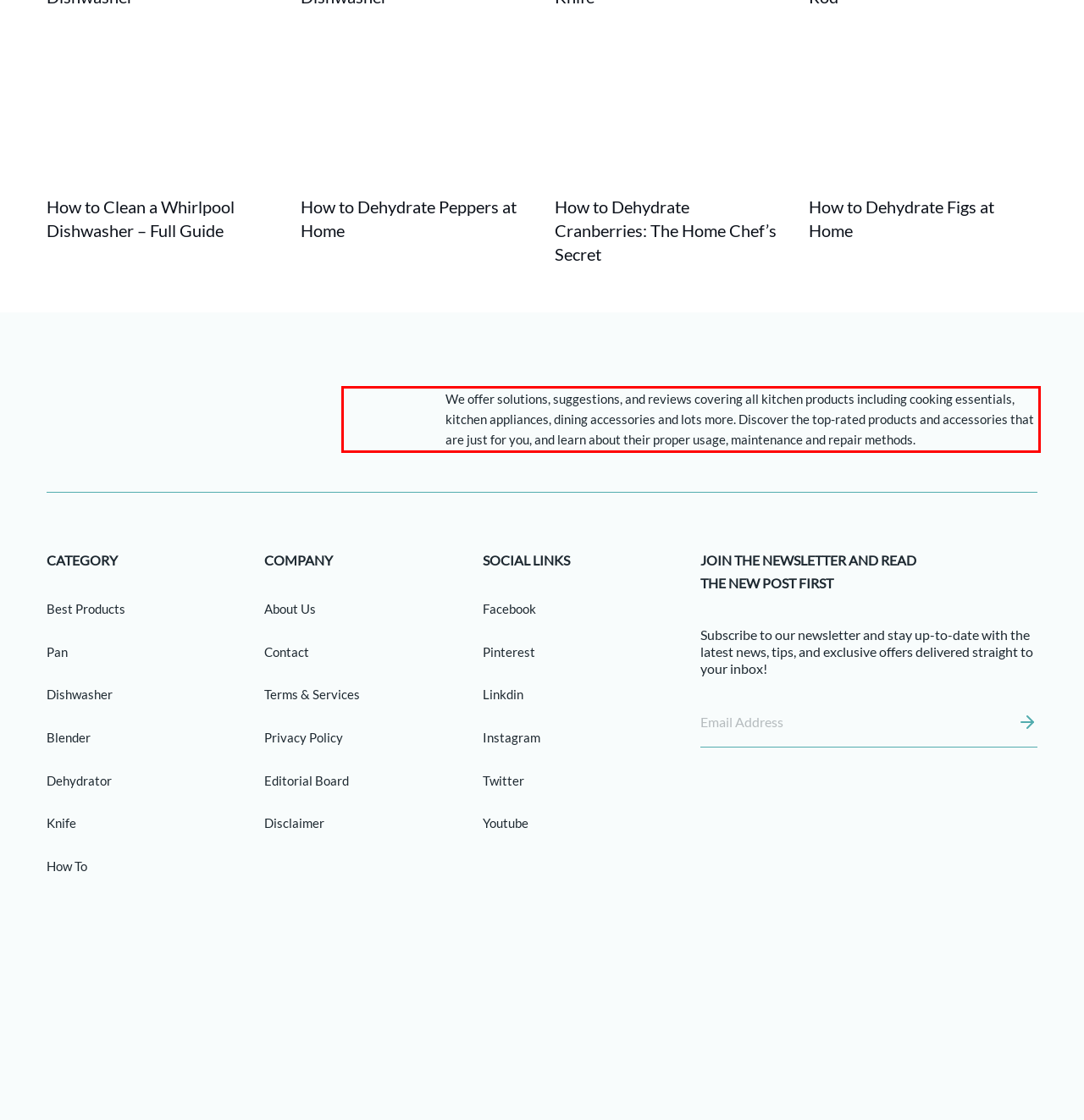Please examine the webpage screenshot and extract the text within the red bounding box using OCR.

We offer solutions, suggestions, and reviews covering all kitchen products including cooking essentials, kitchen appliances, dining accessories and lots more. Discover the top-rated products and accessories that are just for you, and learn about their proper usage, maintenance and repair methods.